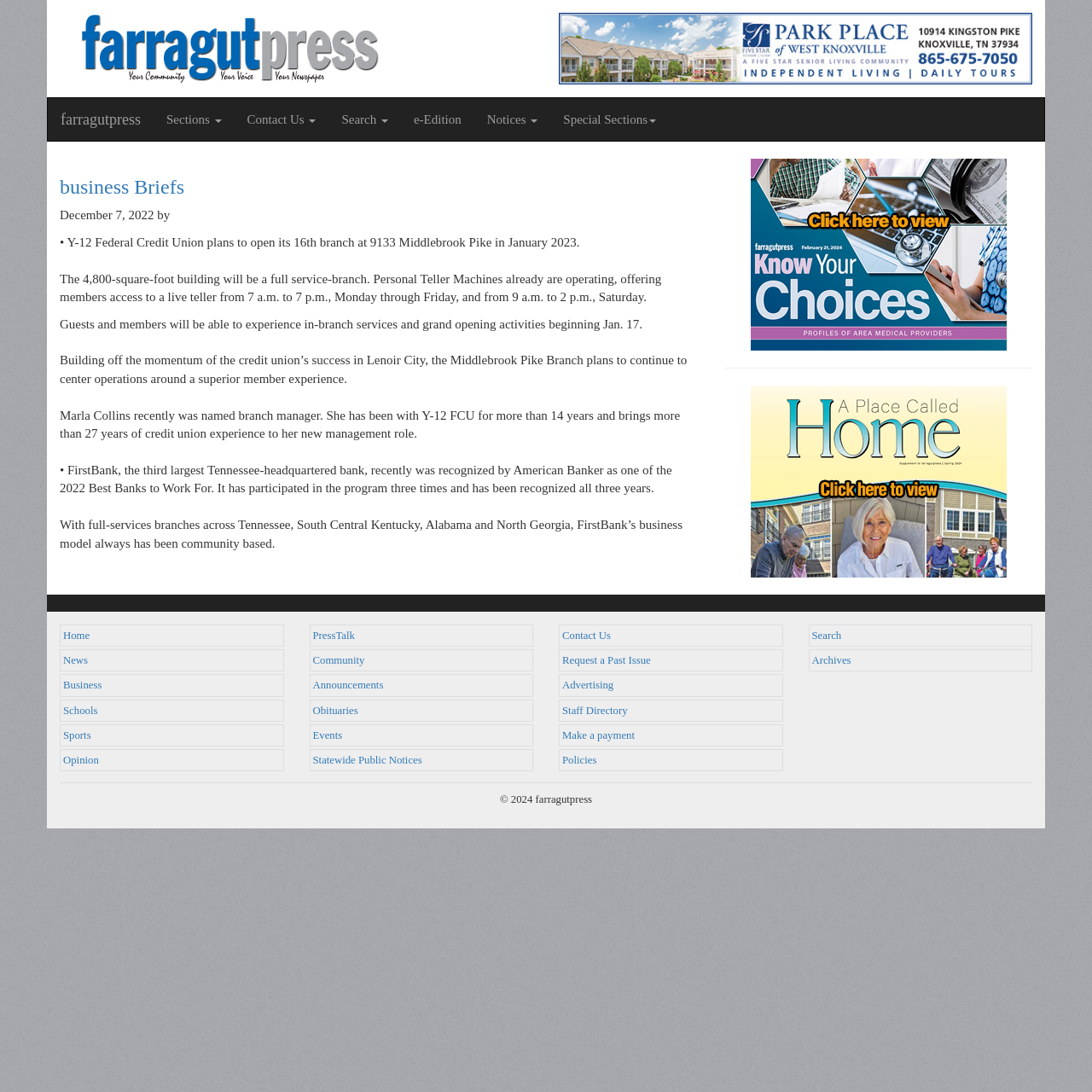Analyze the image and deliver a detailed answer to the question: What is the location of the new branch of Y-12 Federal Credit Union?

According to the article, 'Y-12 Federal Credit Union plans to open its 16th branch at 9133 Middlebrook Pike in January 2023.' This suggests that 9133 Middlebrook Pike is the location of the new branch.